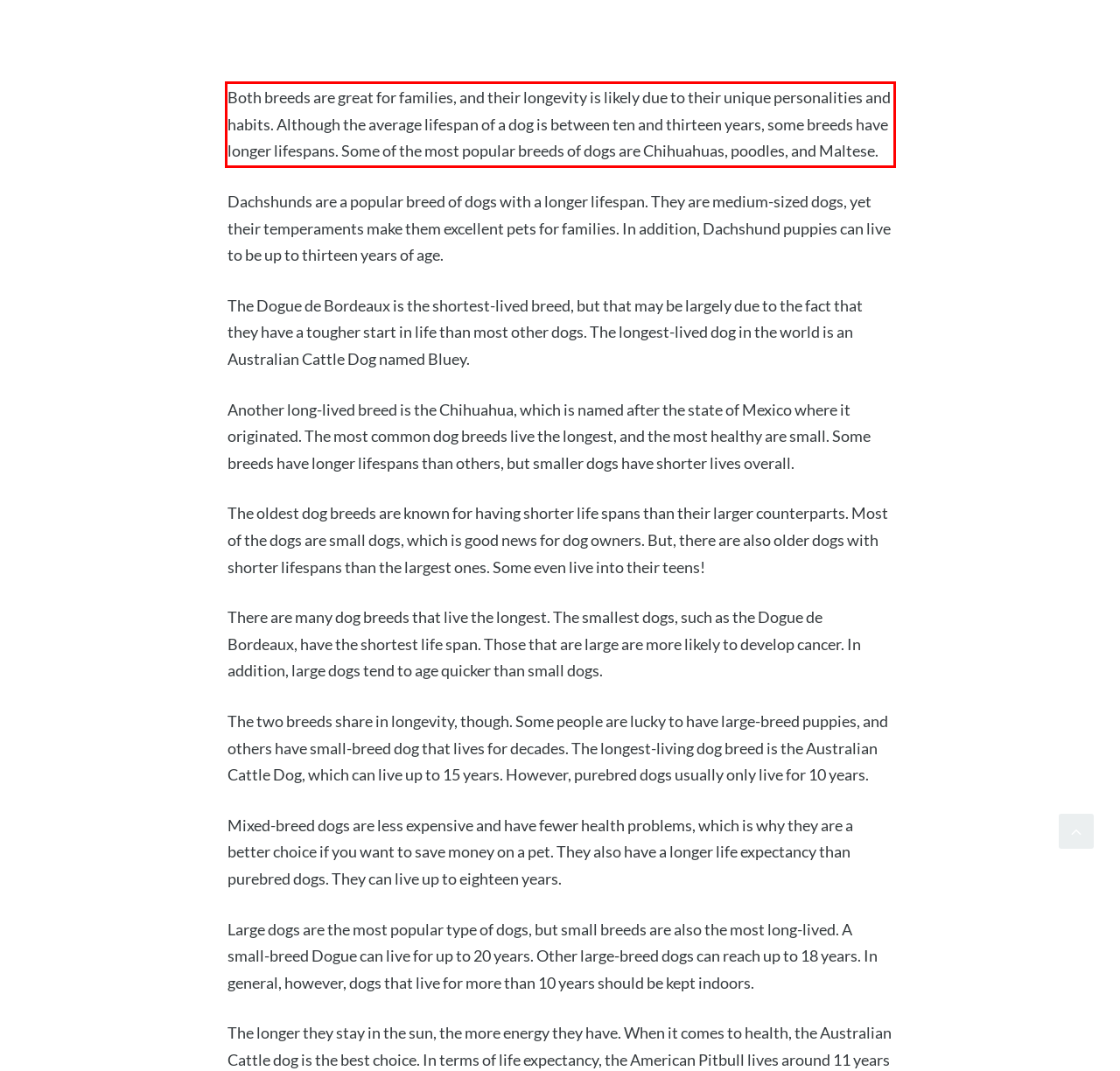By examining the provided screenshot of a webpage, recognize the text within the red bounding box and generate its text content.

Both breeds are great for families, and their longevity is likely due to their unique personalities and habits. Although the average lifespan of a dog is between ten and thirteen years, some breeds have longer lifespans. Some of the most popular breeds of dogs are Chihuahuas, poodles, and Maltese.